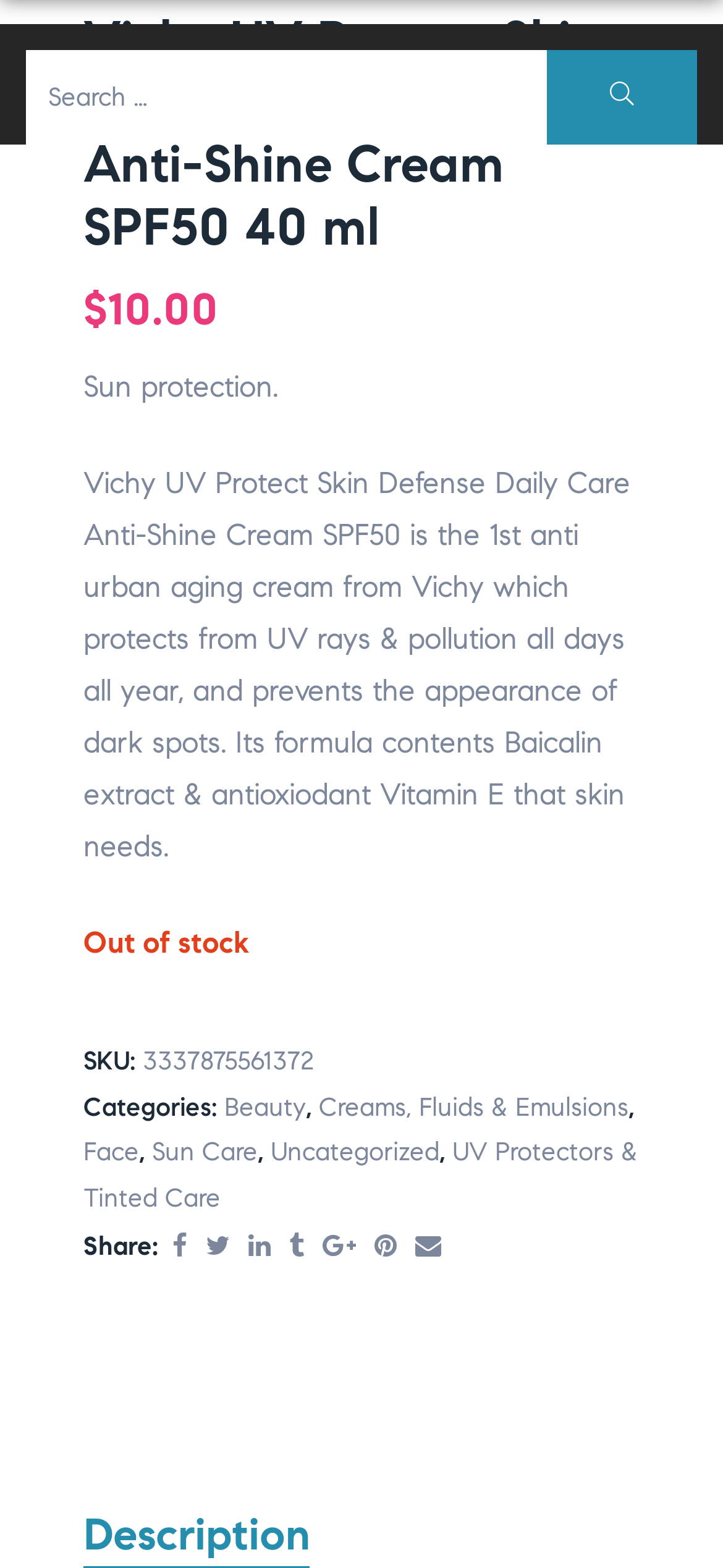What are the categories of the Vichy UV Protect Skin Defense Daily Care Anti-Shine Cream?
Please provide a full and detailed response to the question.

The categories of the Vichy UV Protect Skin Defense Daily Care Anti-Shine Cream are mentioned as links with IDs 1466, 1468, 1470, 1472, 1474, and 1476.